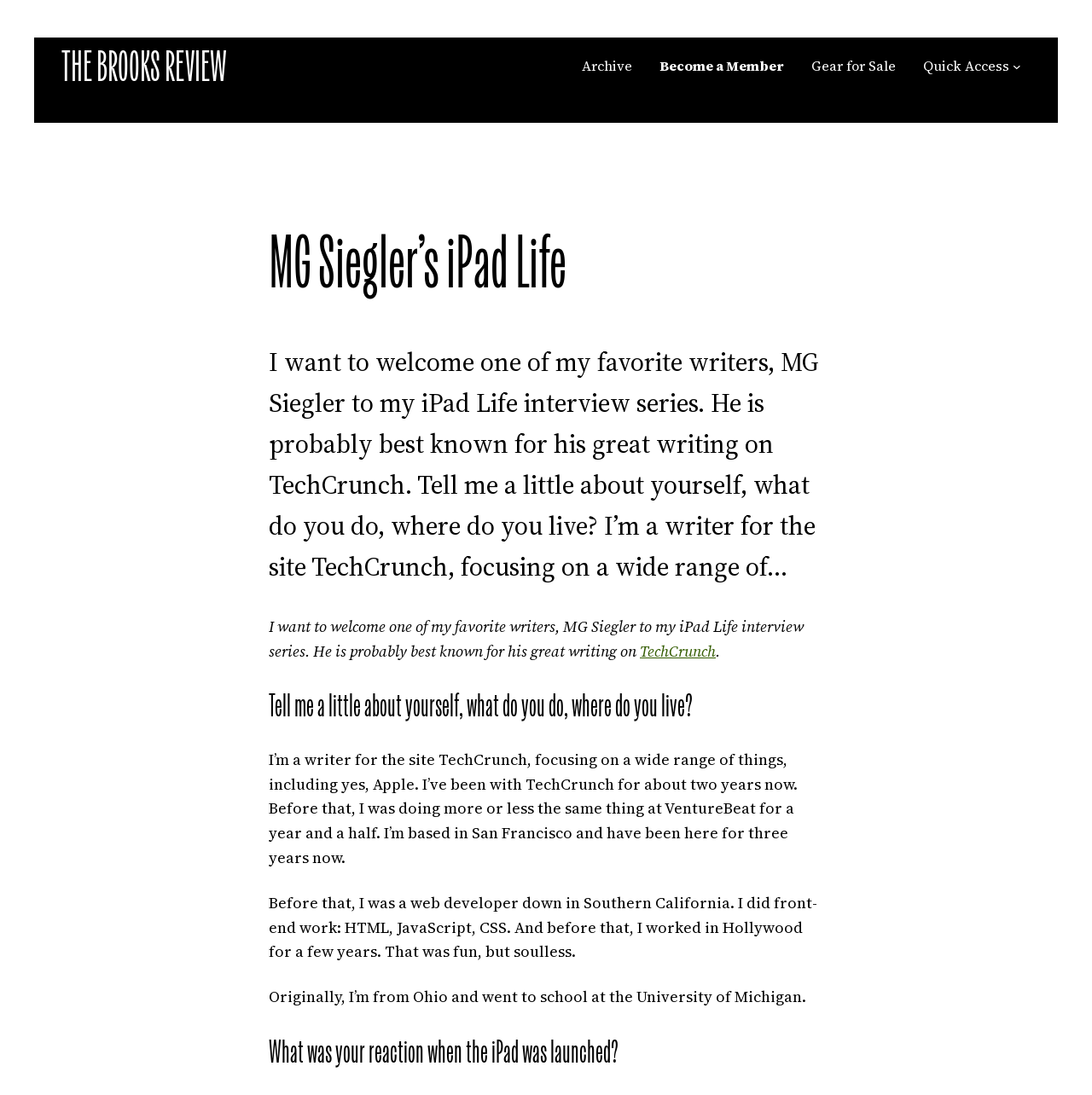What was MG Siegler's previous job?
Please provide a single word or phrase as your answer based on the image.

Web developer